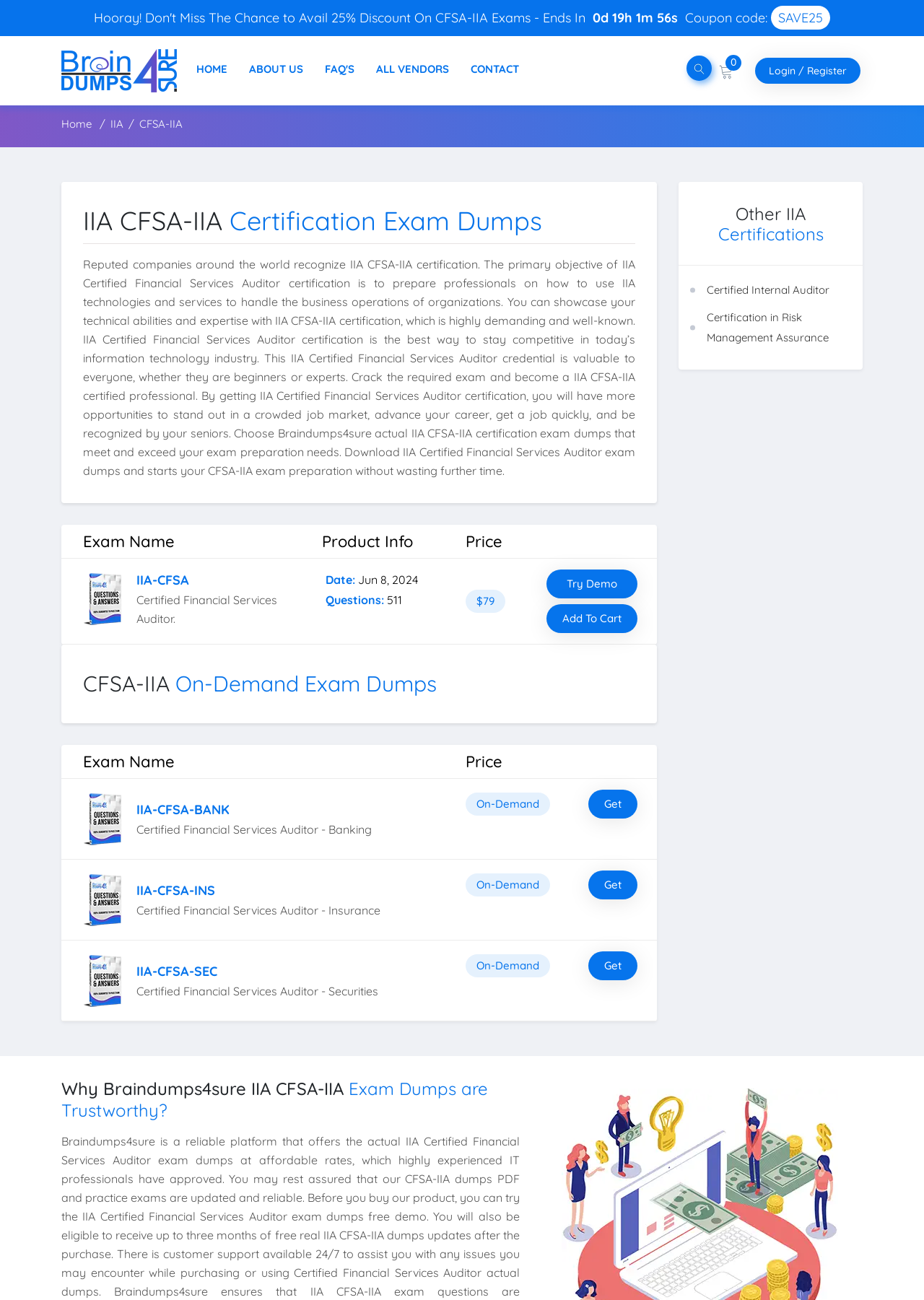Identify the bounding box coordinates for the element you need to click to achieve the following task: "Click the 'Try Demo' button". The coordinates must be four float values ranging from 0 to 1, formatted as [left, top, right, bottom].

[0.591, 0.438, 0.69, 0.46]